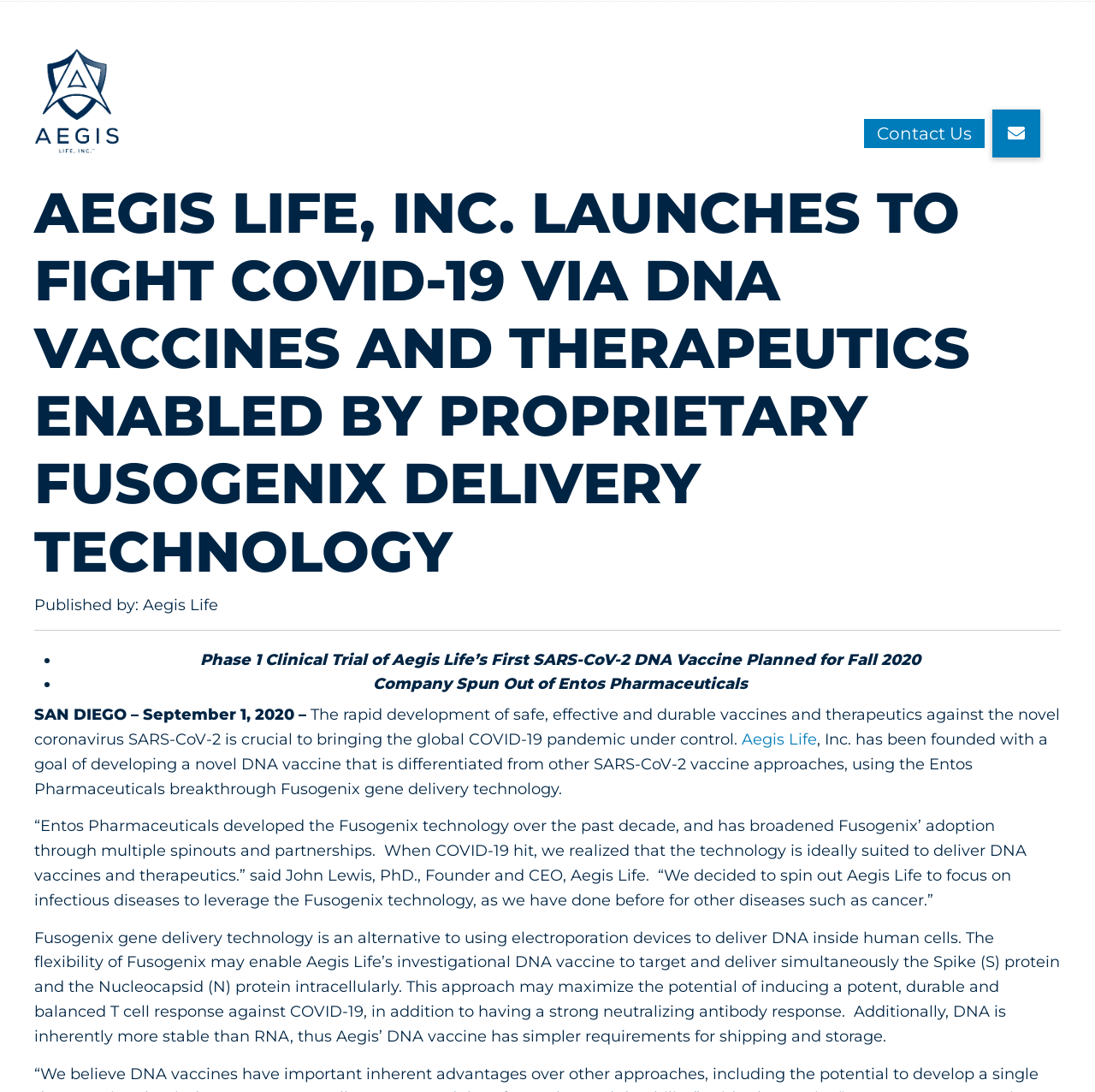What is the advantage of Aegis Life's DNA vaccine?
Look at the screenshot and respond with a single word or phrase.

More stable than RNA